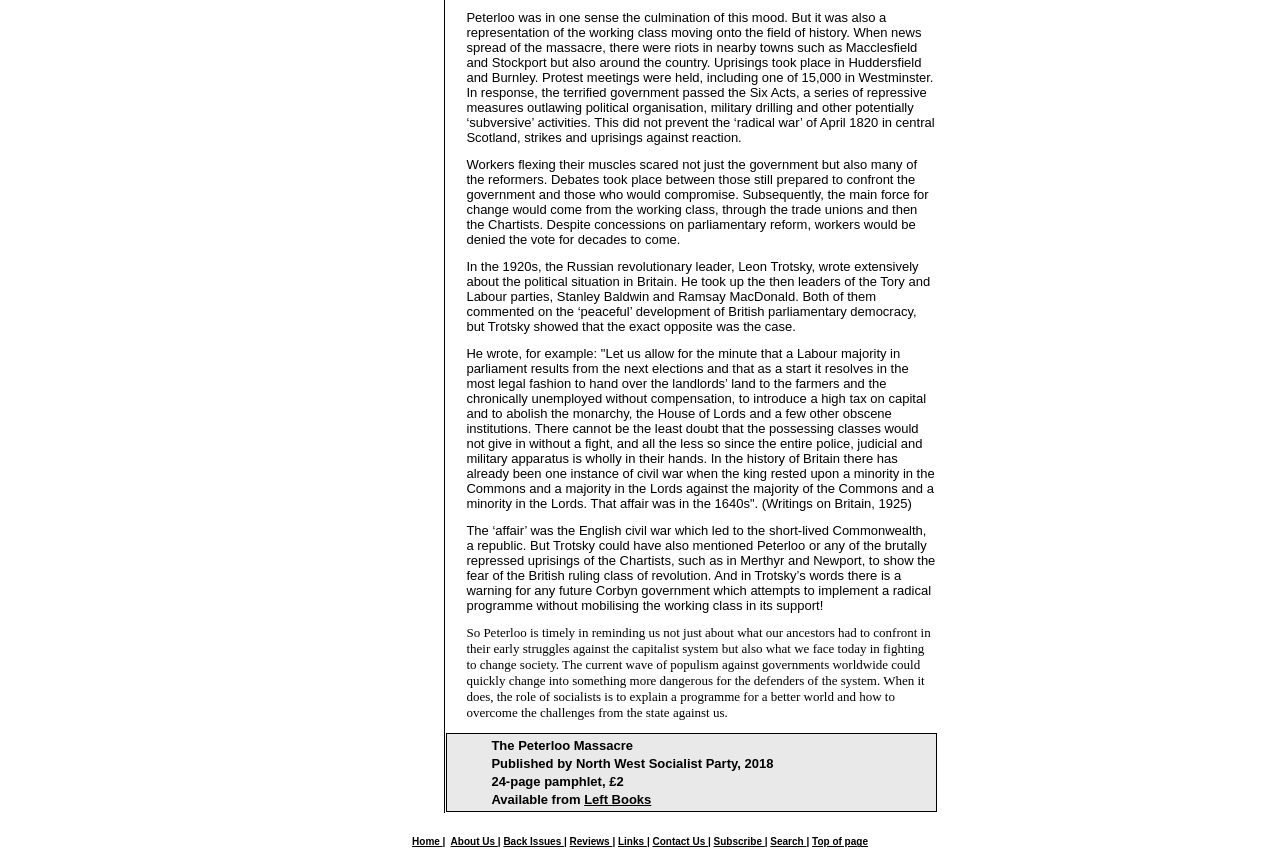Provide the bounding box for the UI element matching this description: "Back Issues".

[0.393, 0.975, 0.441, 0.988]